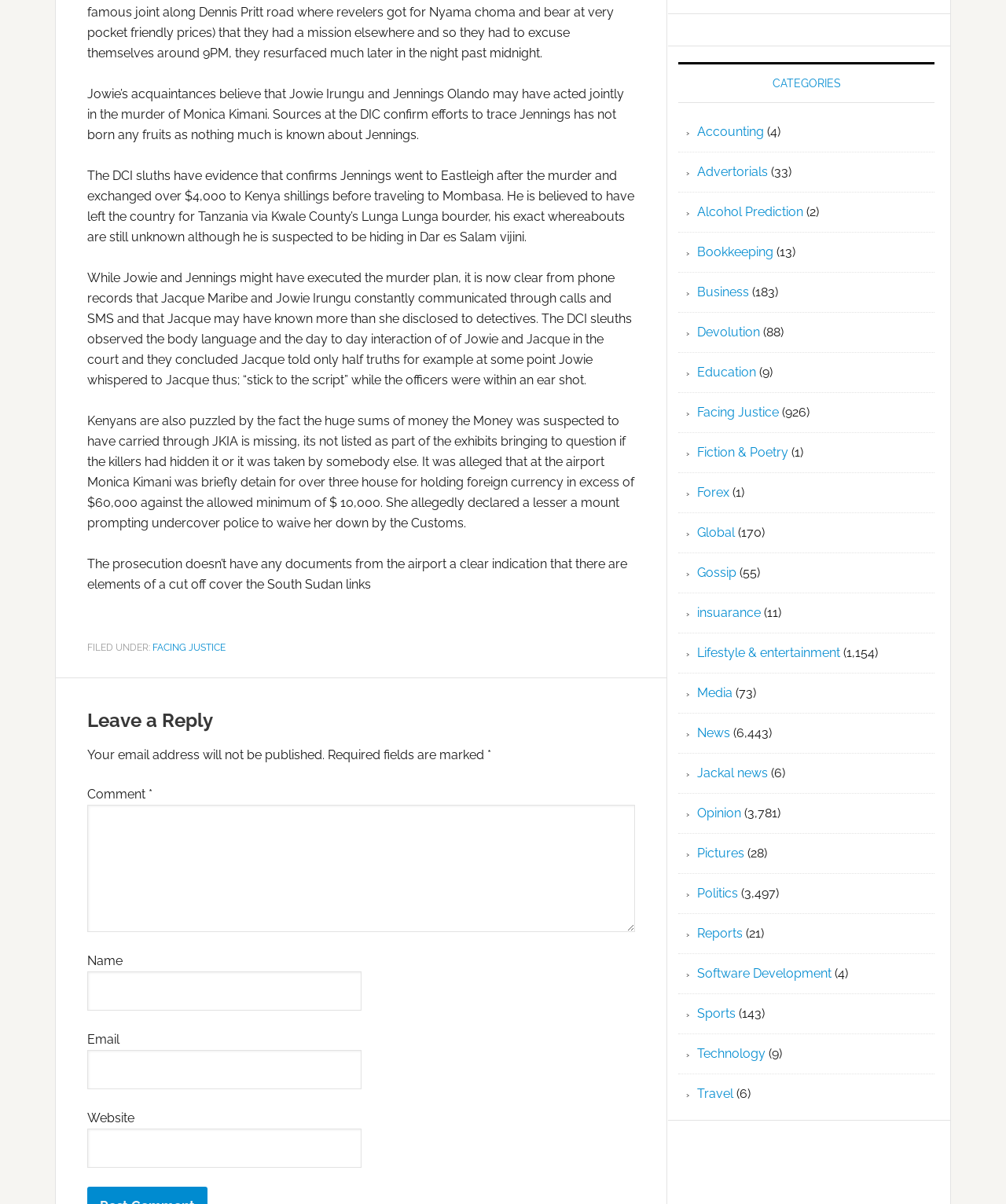Predict the bounding box for the UI component with the following description: "parent_node: Name name="author"".

[0.087, 0.807, 0.359, 0.839]